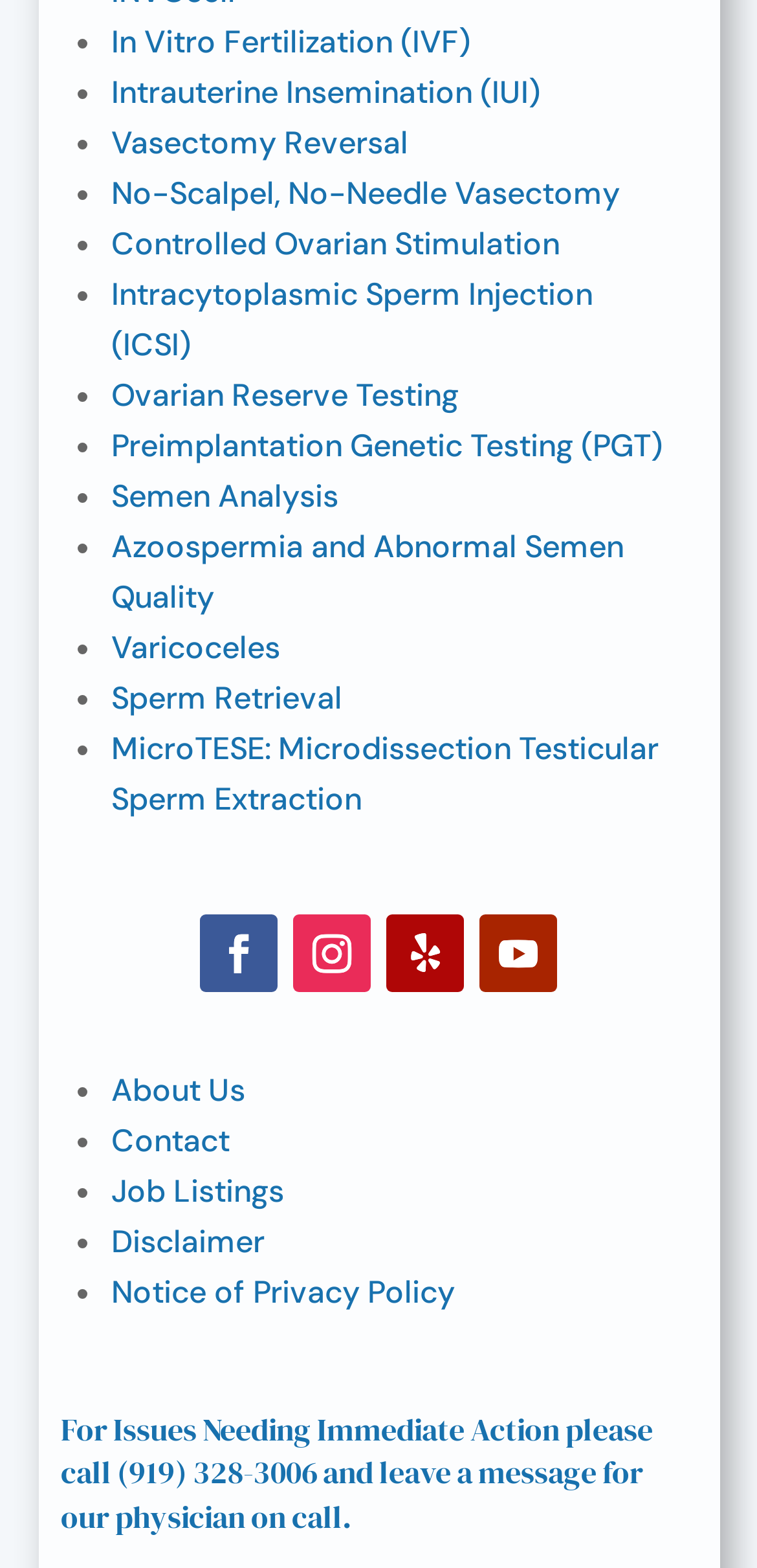How many fertility treatment options are listed?
Based on the image, give a concise answer in the form of a single word or short phrase.

15